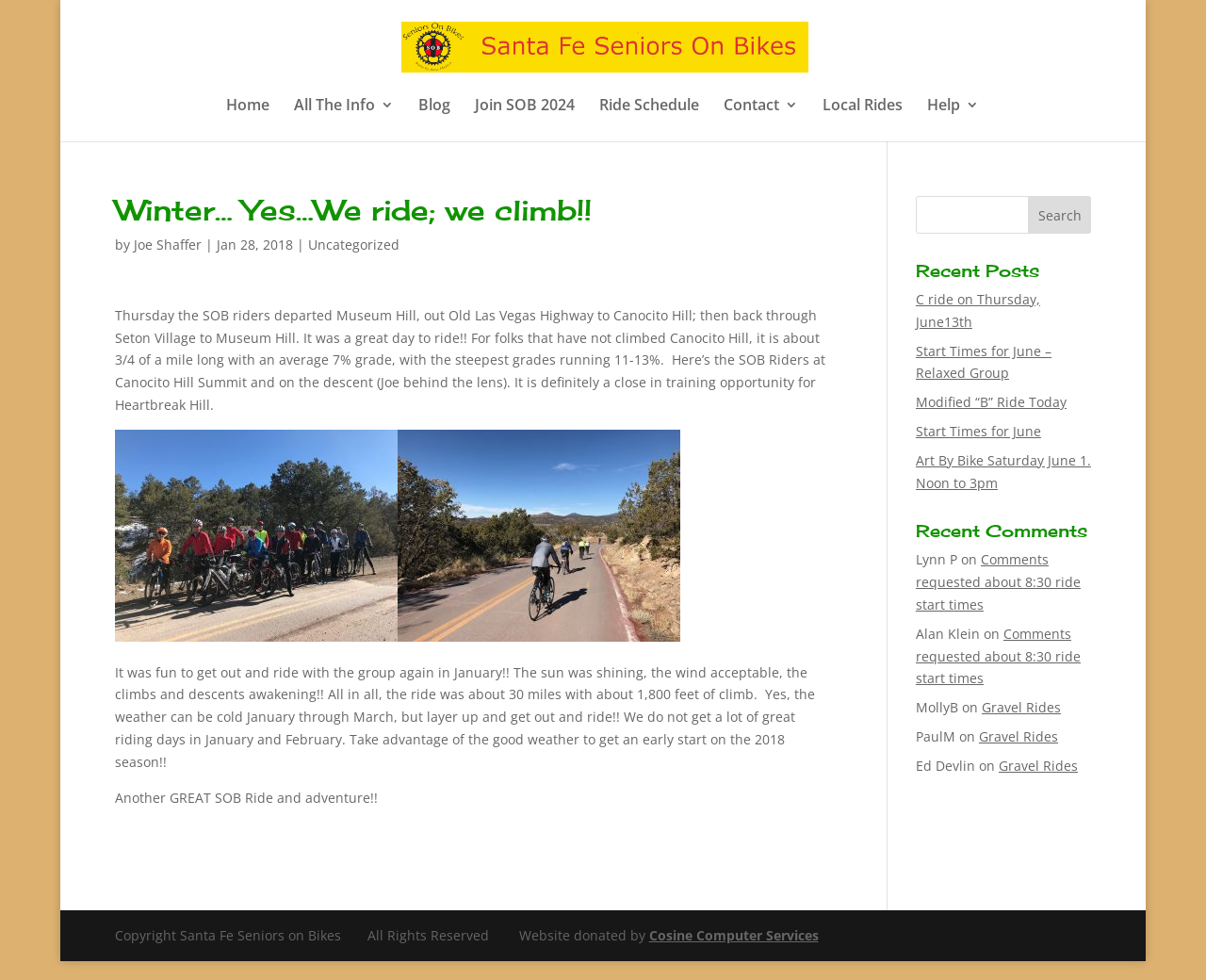Extract the bounding box coordinates of the UI element described: "Gravel Rides". Provide the coordinates in the format [left, top, right, bottom] with values ranging from 0 to 1.

[0.814, 0.713, 0.88, 0.731]